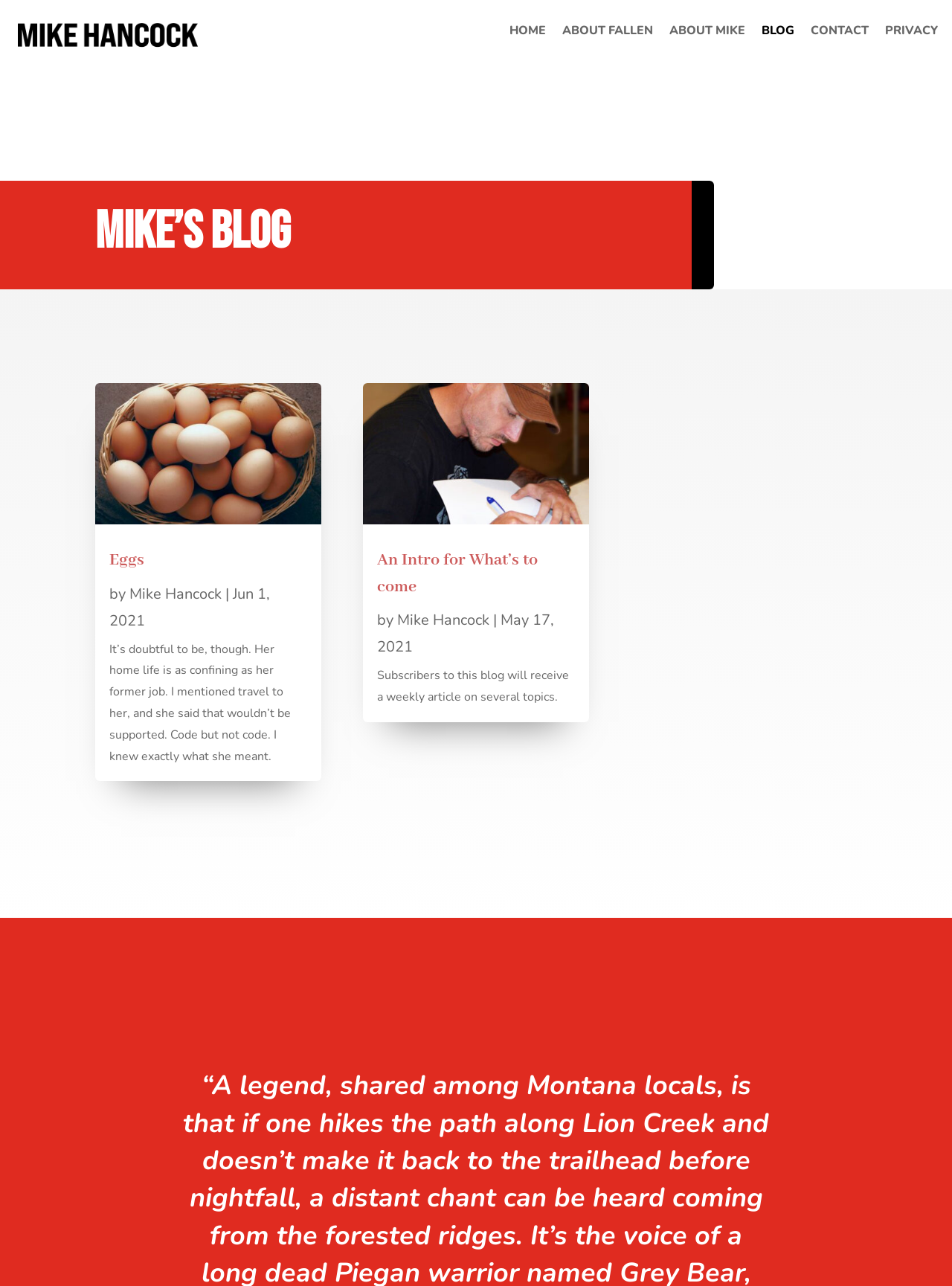Determine the bounding box coordinates for the region that must be clicked to execute the following instruction: "contact the author".

[0.851, 0.019, 0.912, 0.032]